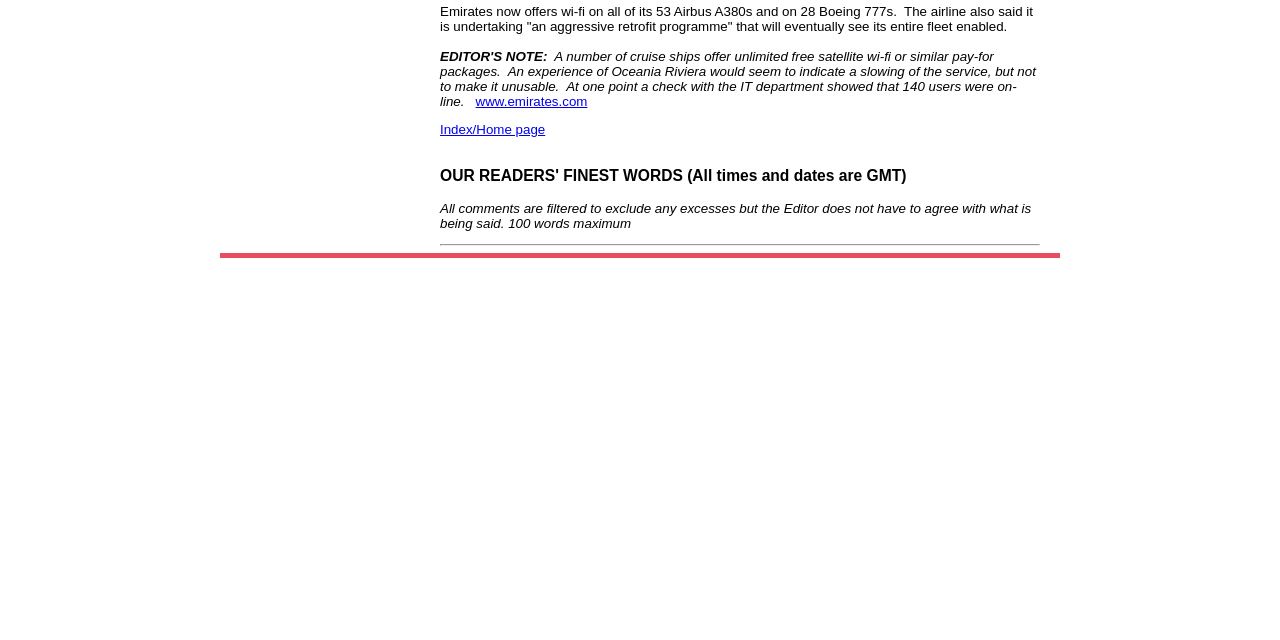Please determine the bounding box coordinates, formatted as (top-left x, top-left y, bottom-right x, bottom-right y), with all values as floating point numbers between 0 and 1. Identify the bounding box of the region described as: www.emirates.com

[0.372, 0.146, 0.459, 0.17]